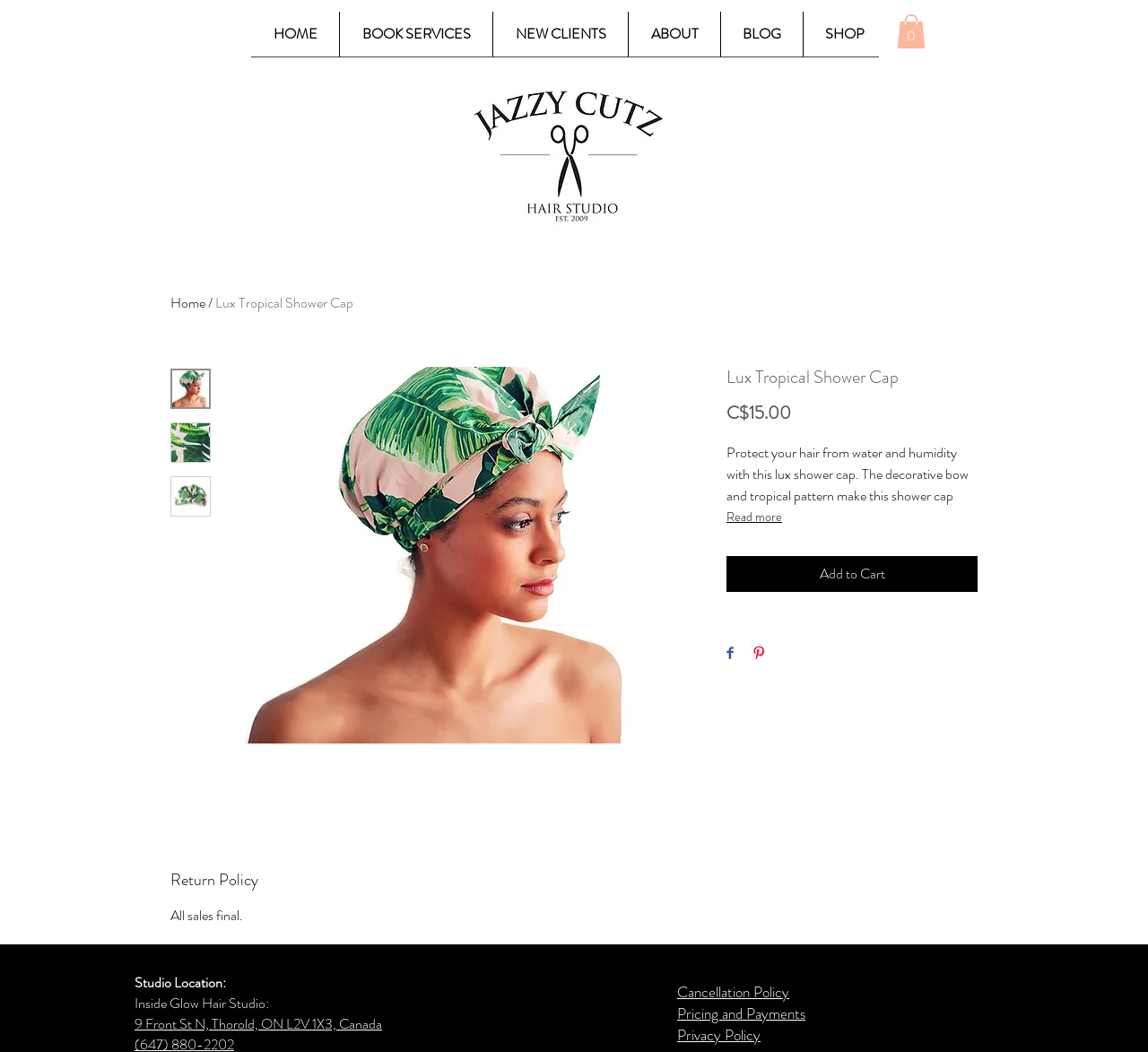Find the bounding box coordinates of the element I should click to carry out the following instruction: "Read the 'Return Policy'".

[0.148, 0.826, 0.852, 0.861]